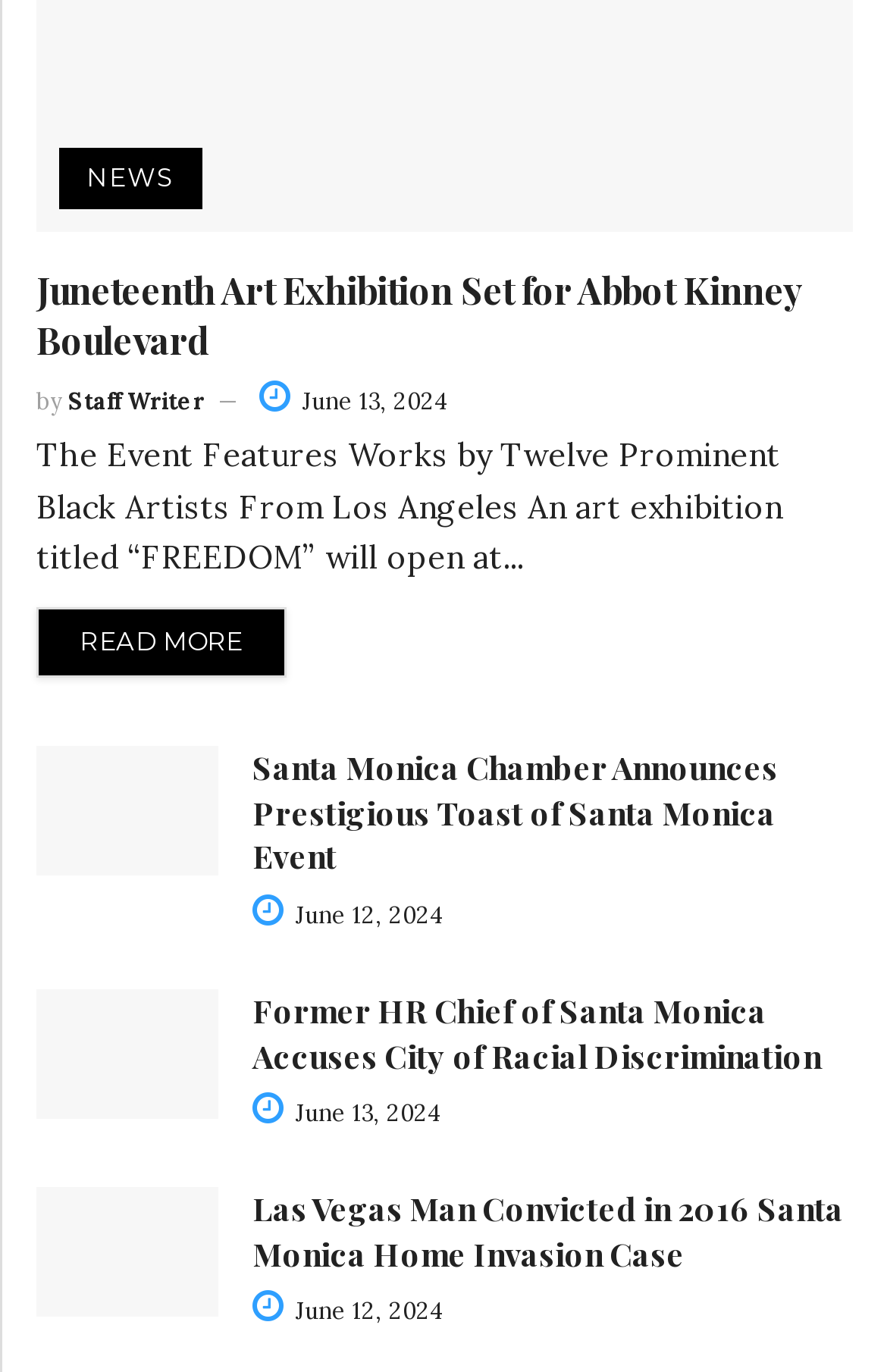Show the bounding box coordinates of the region that should be clicked to follow the instruction: "Learn more about Former HR Chief of Santa Monica Accuses City of Racial Discrimination."

[0.041, 0.721, 0.246, 0.816]